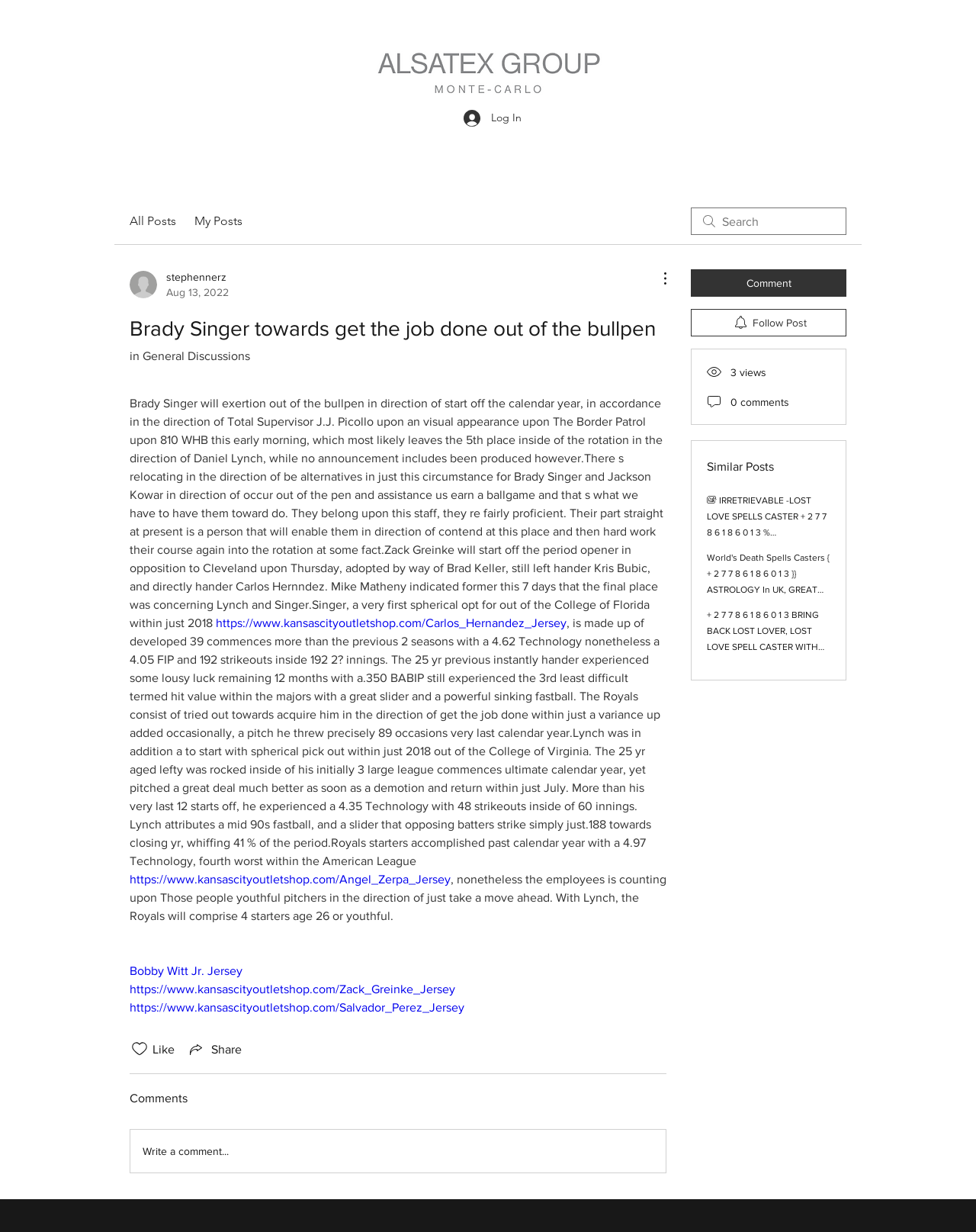Please find and report the bounding box coordinates of the element to click in order to perform the following action: "Click on the 'Log In' button". The coordinates should be expressed as four float numbers between 0 and 1, in the format [left, top, right, bottom].

[0.464, 0.085, 0.545, 0.107]